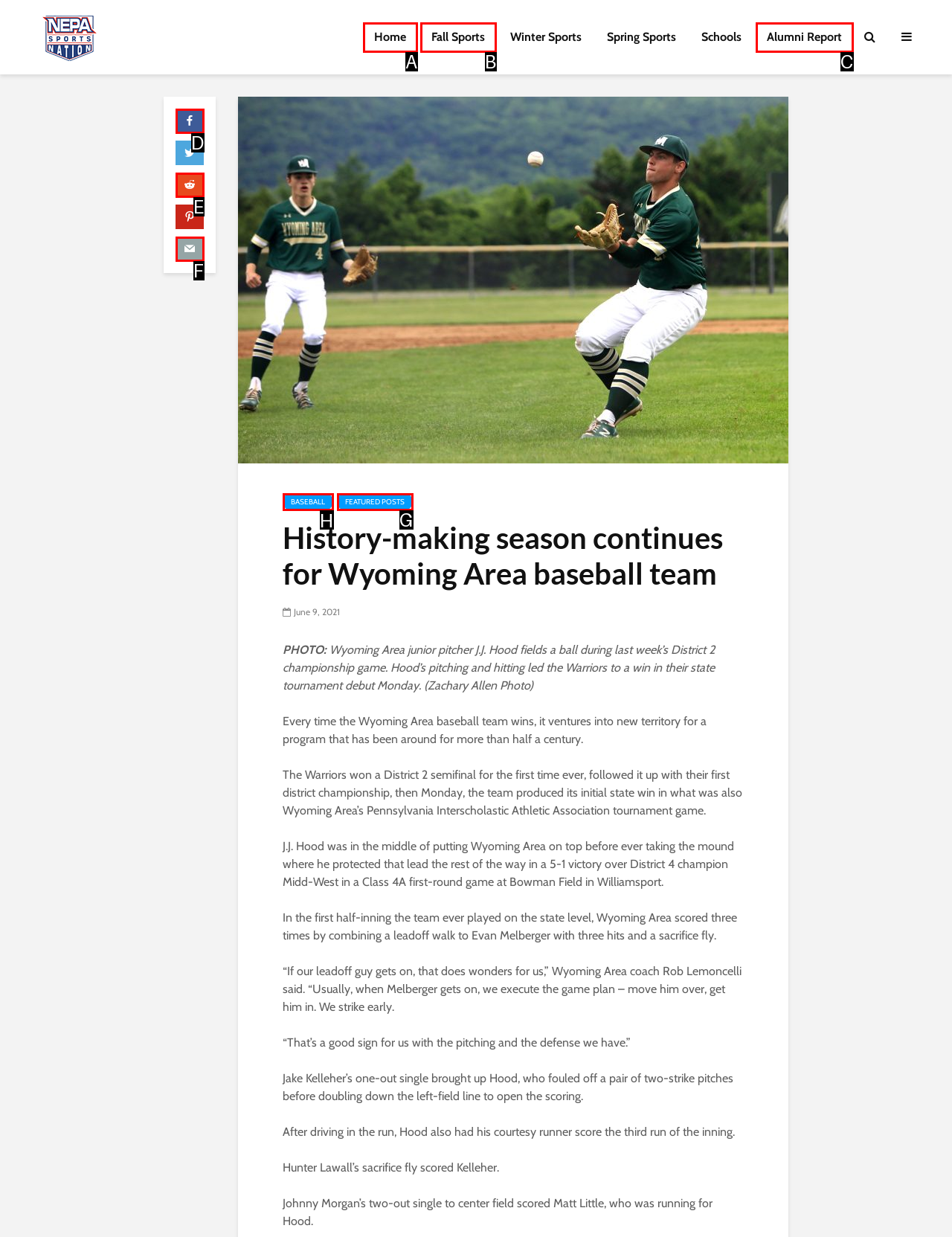Please indicate which HTML element should be clicked to fulfill the following task: View the BASEBALL link. Provide the letter of the selected option.

H